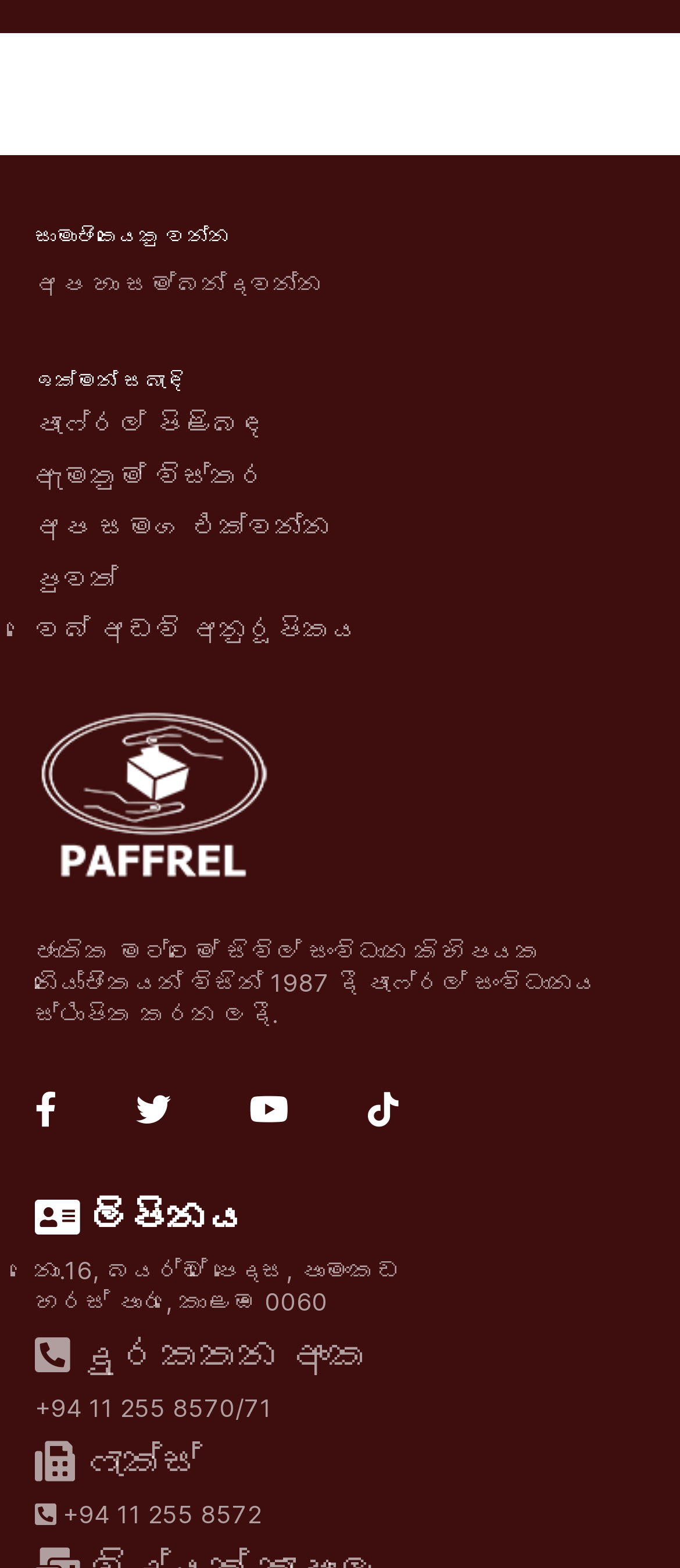Determine the bounding box coordinates of the region to click in order to accomplish the following instruction: "Go to 'අප සමග එක්වන්න'". Provide the coordinates as four float numbers between 0 and 1, specifically [left, top, right, bottom].

[0.051, 0.323, 0.949, 0.351]